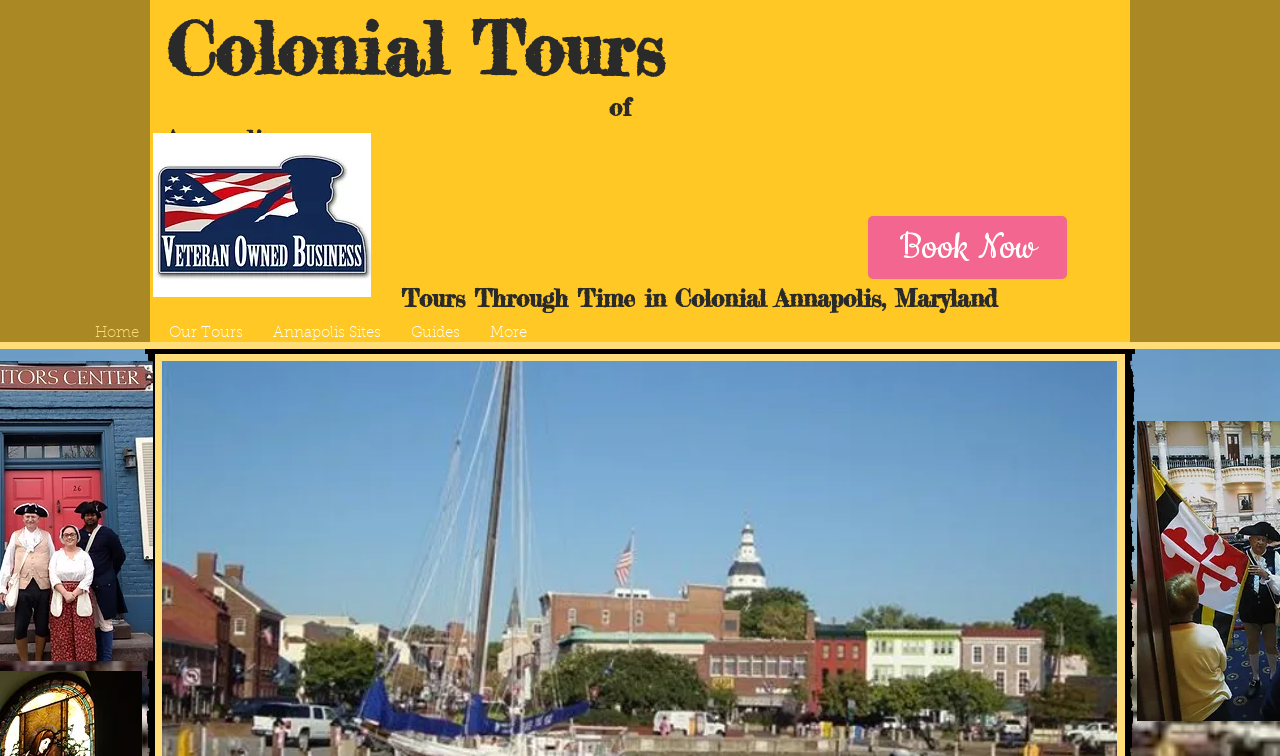Respond with a single word or phrase to the following question:
What is the purpose of the 'Book Now' button?

To book a tour